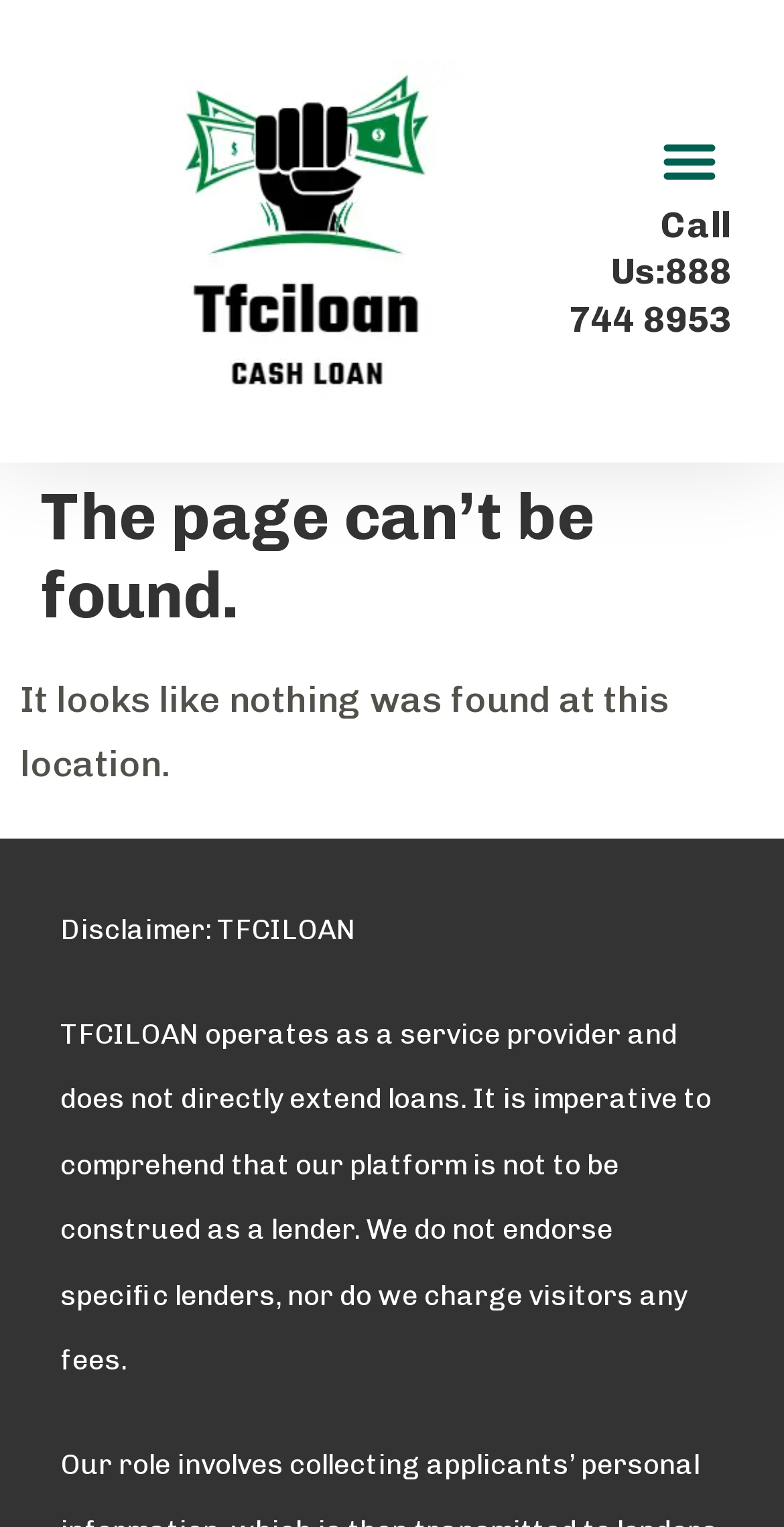Give a one-word or short phrase answer to the question: 
What is the message displayed on the page?

It looks like nothing was found at this location.